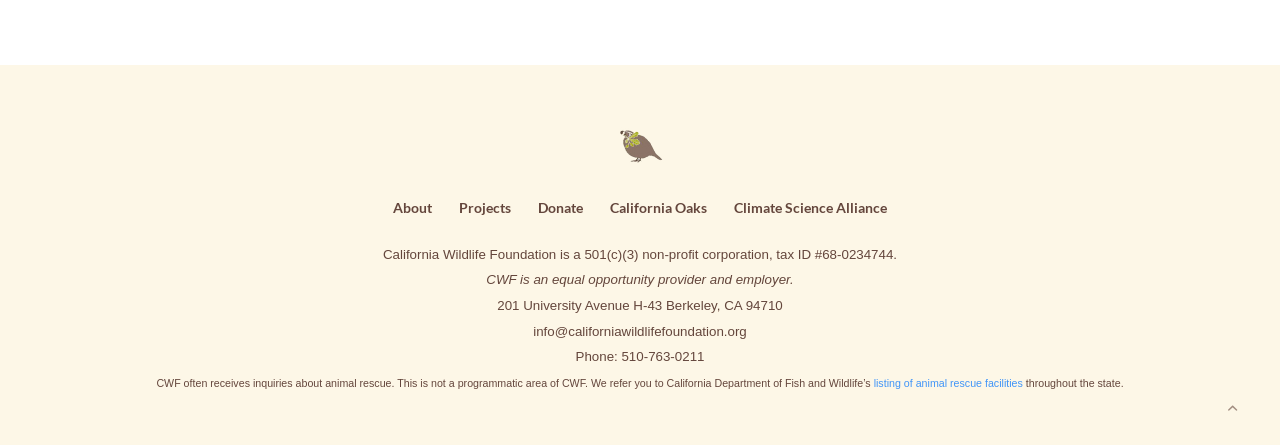Provide your answer in a single word or phrase: 
What is the phone number of the organization?

510-763-0211